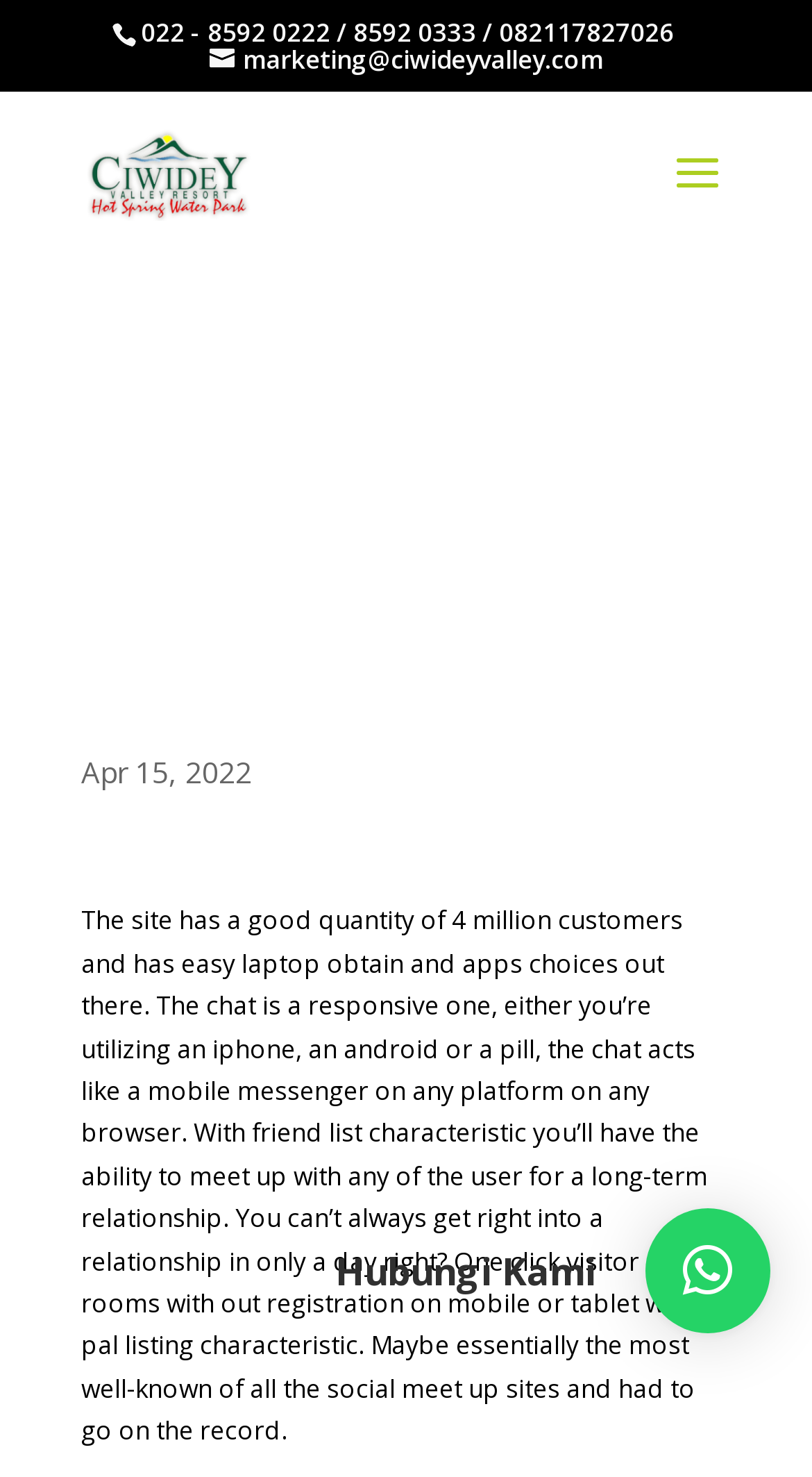What is the phone number for Ciwidey Valley Resort?
Based on the visual content, answer with a single word or a brief phrase.

022 - 8592 0222 / 8592 0333 / 082117827026